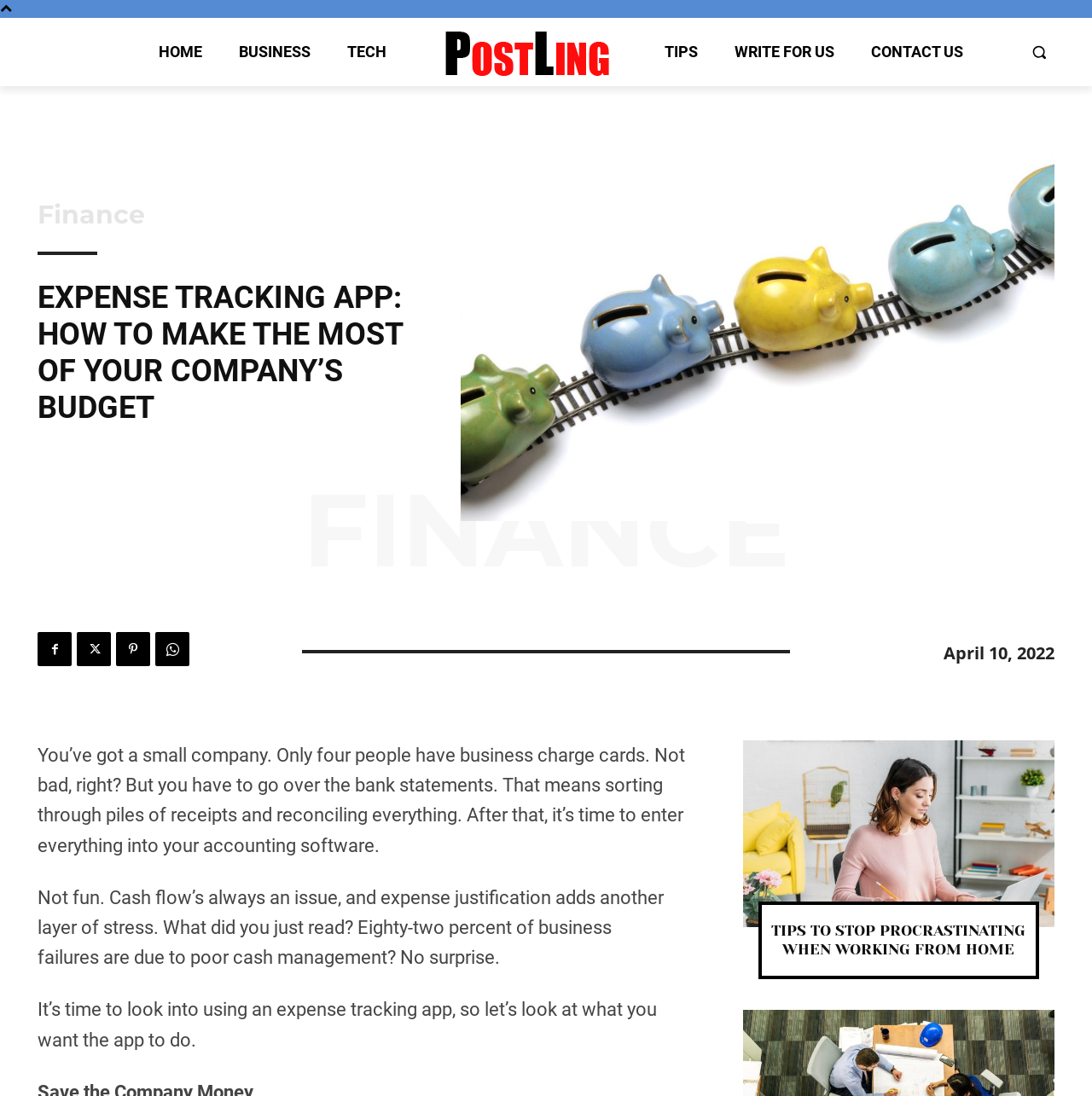Extract the main headline from the webpage and generate its text.

EXPENSE TRACKING APP: HOW TO MAKE THE MOST OF YOUR COMPANY’S BUDGET